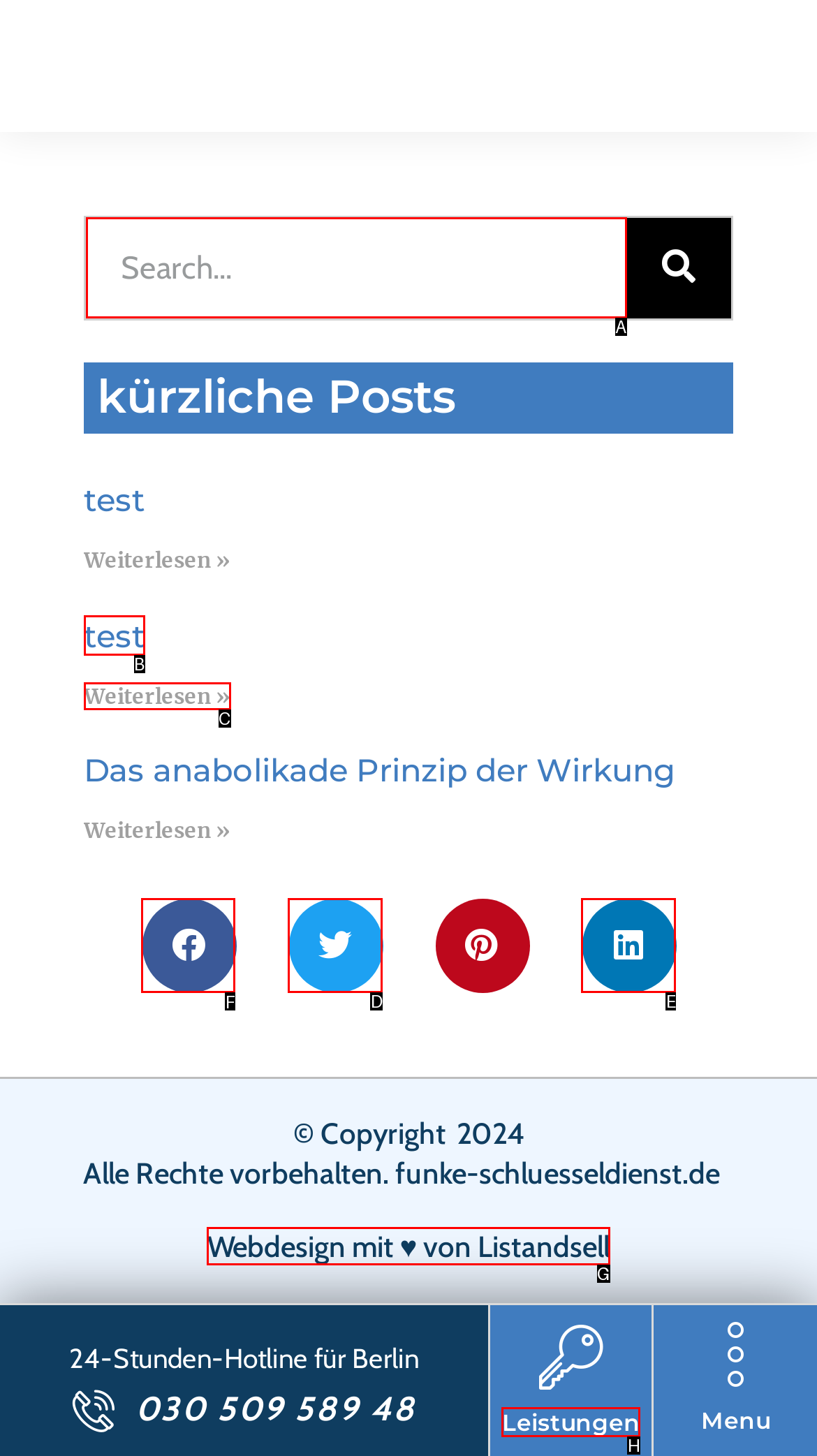Determine the HTML element to click for the instruction: share on facebook.
Answer with the letter corresponding to the correct choice from the provided options.

F